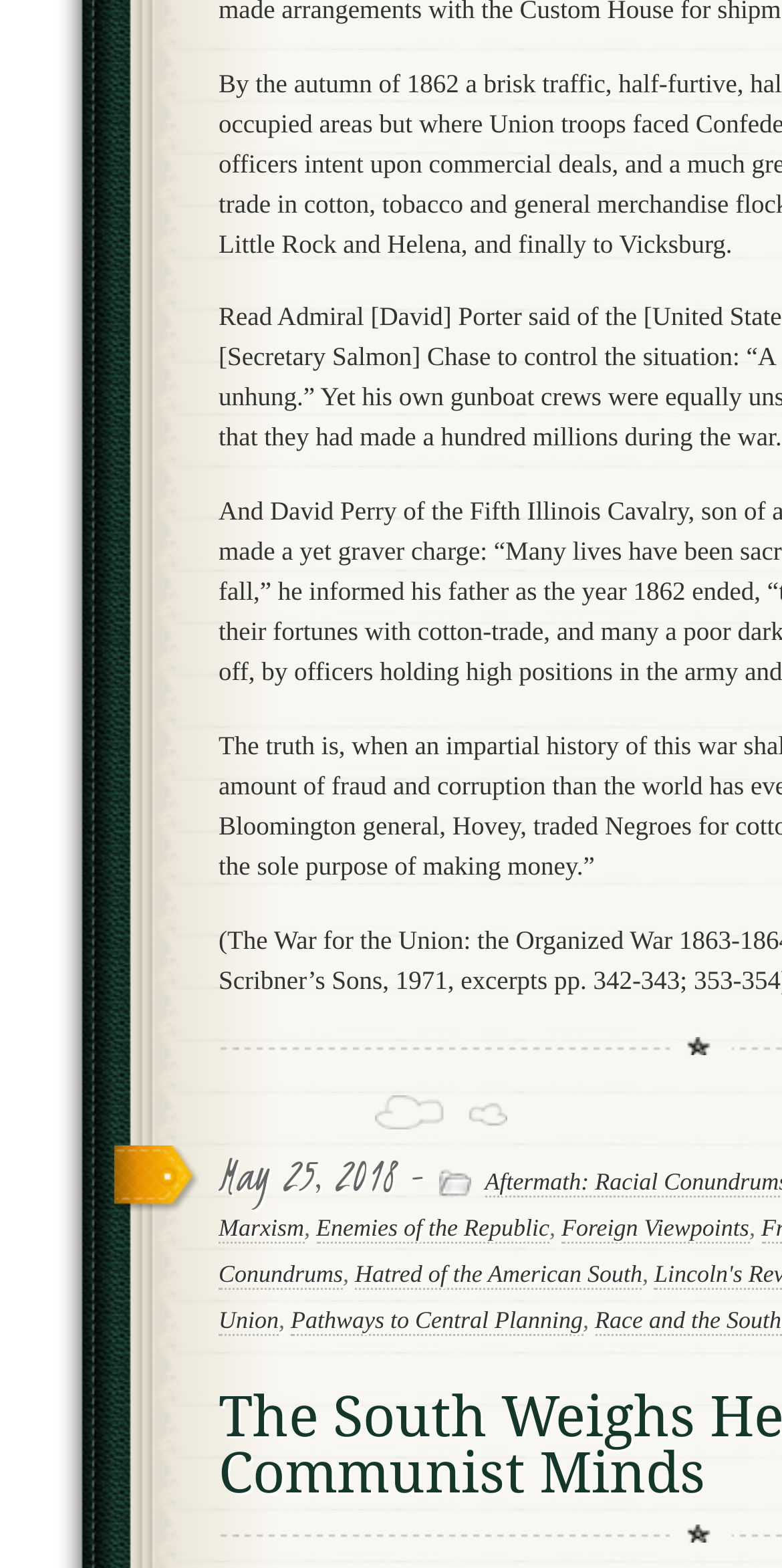What is the text next to the comma on the webpage?
Based on the screenshot, answer the question with a single word or phrase.

Enemies of the Republic